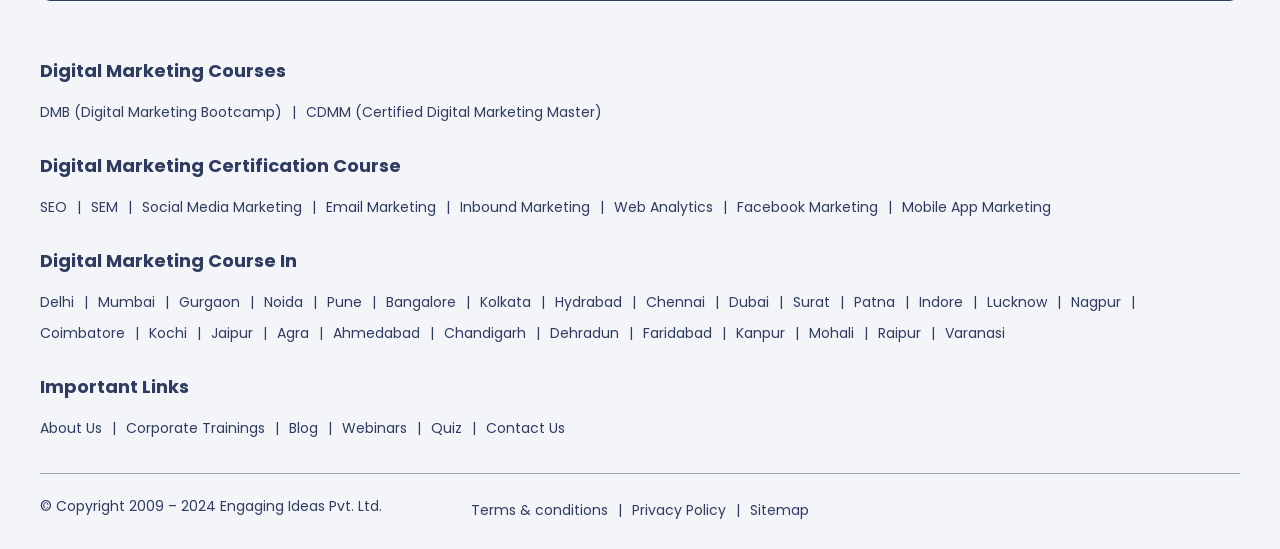Reply to the question with a single word or phrase:
What social media platforms are linked at the bottom?

Facebook, Twitter, Instagram, LinkedIn, YouTube